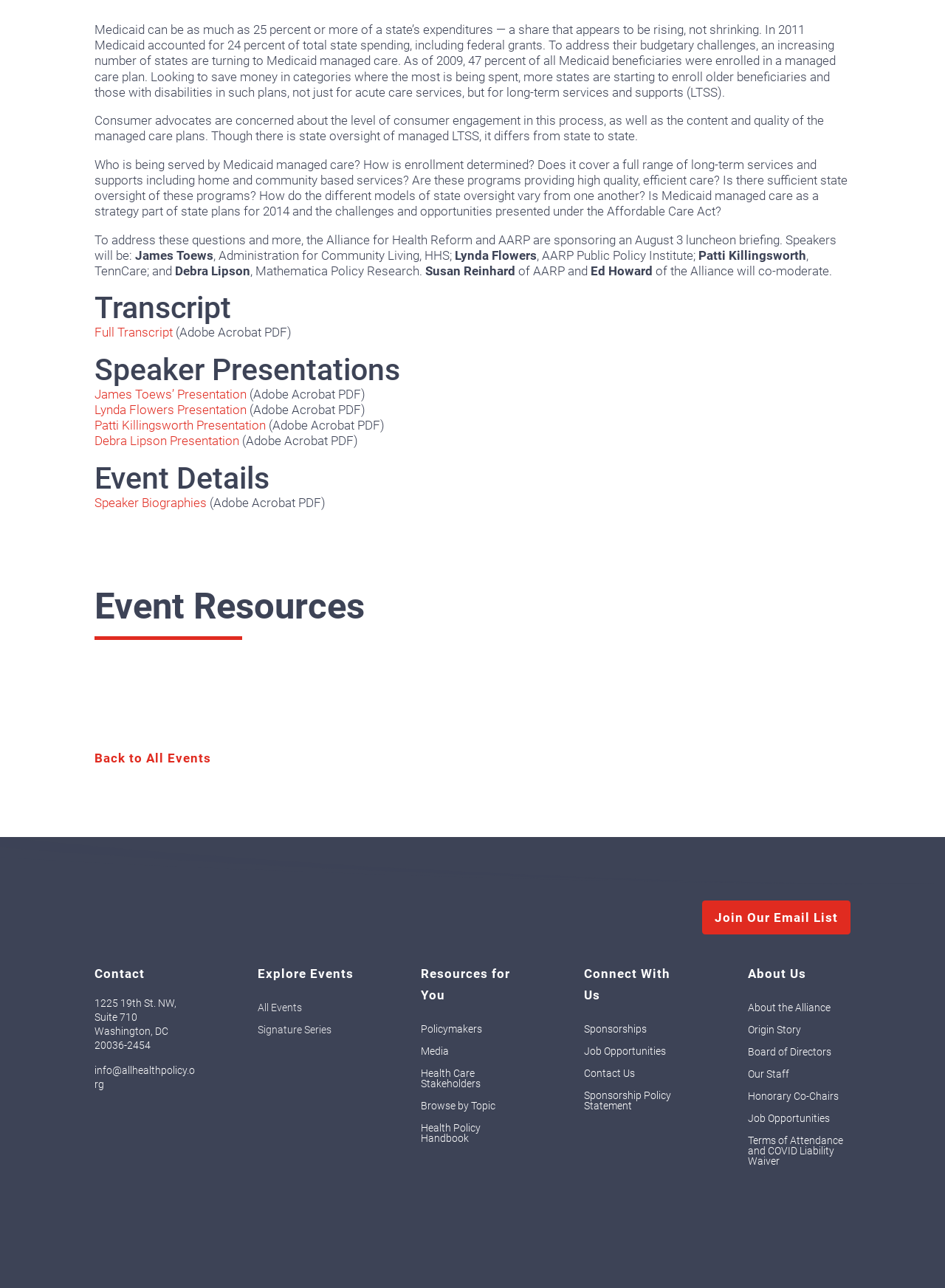Determine the bounding box for the UI element as described: "Join Our Email List". The coordinates should be represented as four float numbers between 0 and 1, formatted as [left, top, right, bottom].

[0.743, 0.699, 0.9, 0.726]